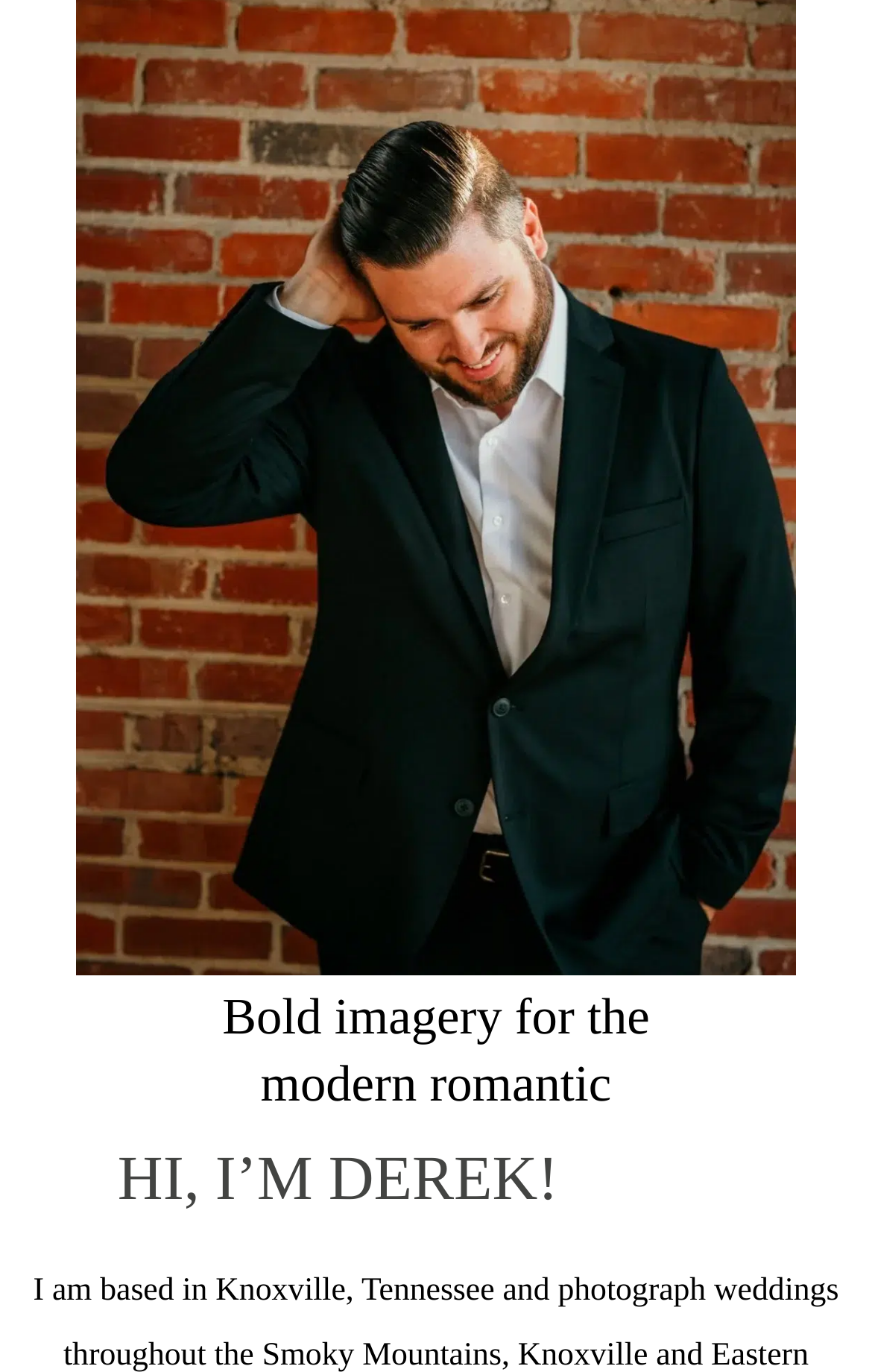Extract the bounding box coordinates for the UI element described as: "BLOG".

[0.083, 0.176, 0.917, 0.266]